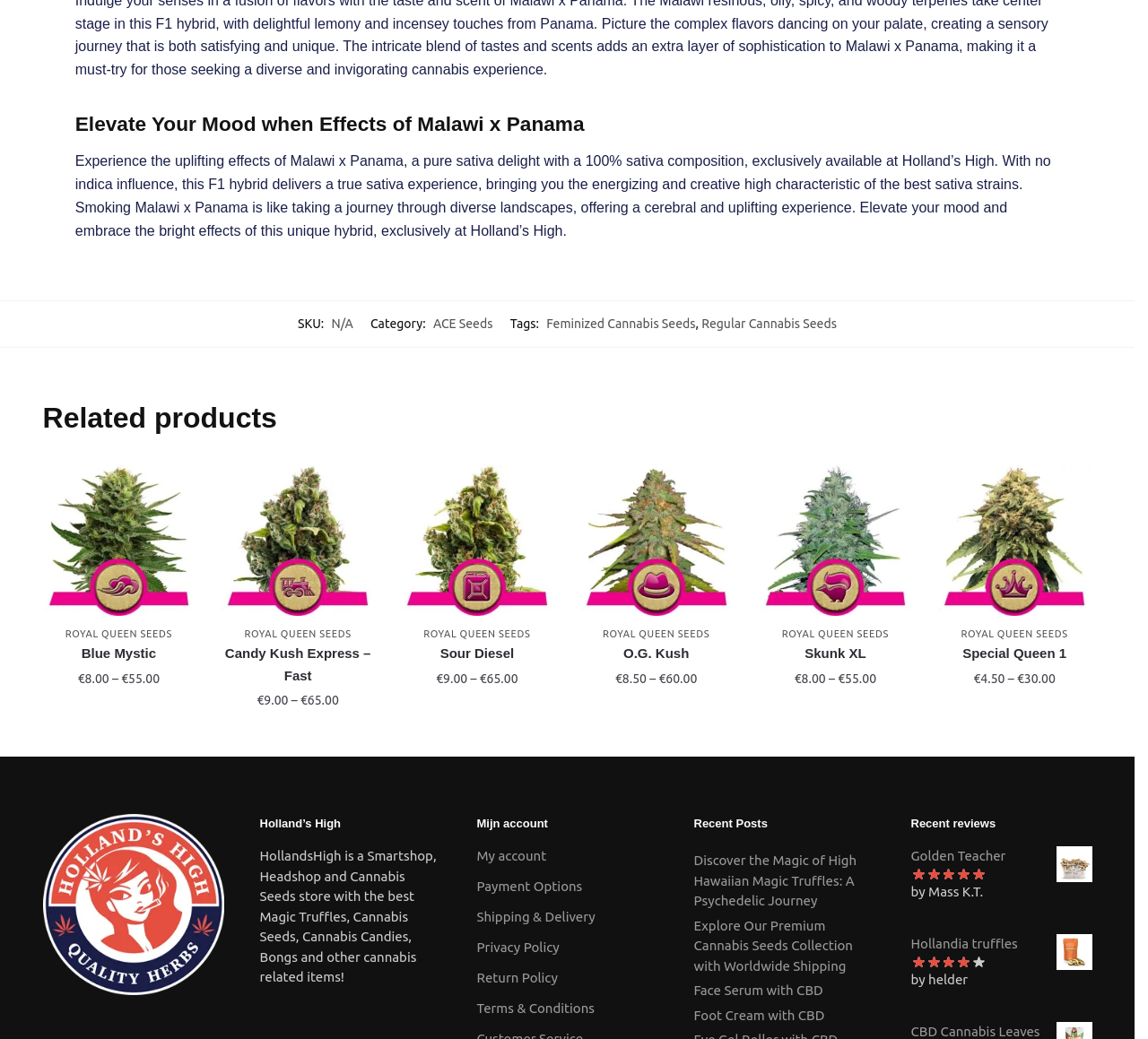Locate the bounding box of the UI element with the following description: "Foot Cream with CBD".

[0.604, 0.965, 0.718, 0.98]